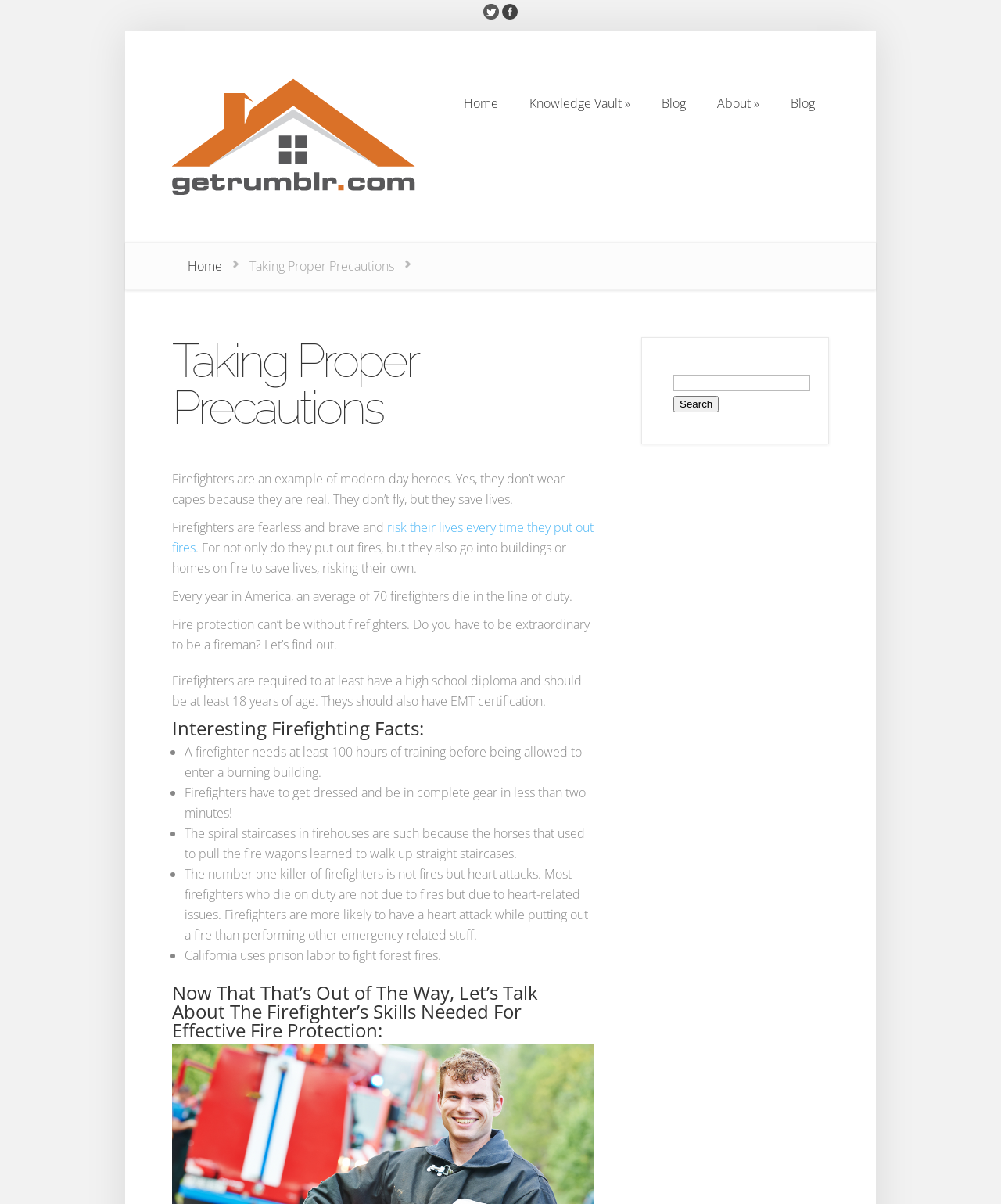Determine the bounding box coordinates of the clickable element necessary to fulfill the instruction: "Learn about 'Interesting Firefighting Facts'". Provide the coordinates as four float numbers within the 0 to 1 range, i.e., [left, top, right, bottom].

[0.172, 0.597, 0.594, 0.616]